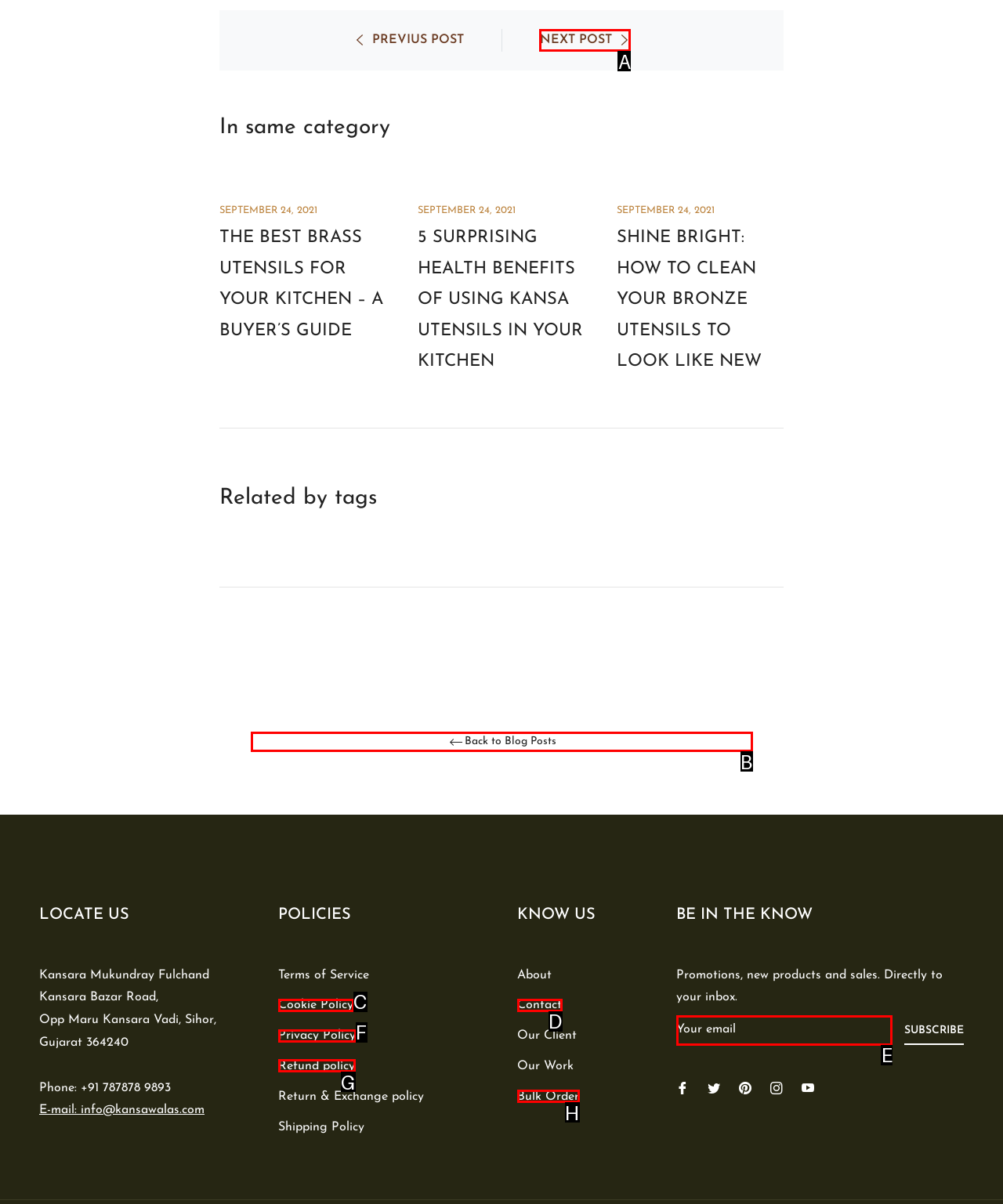Match the description: Back to Blog Posts to the correct HTML element. Provide the letter of your choice from the given options.

B